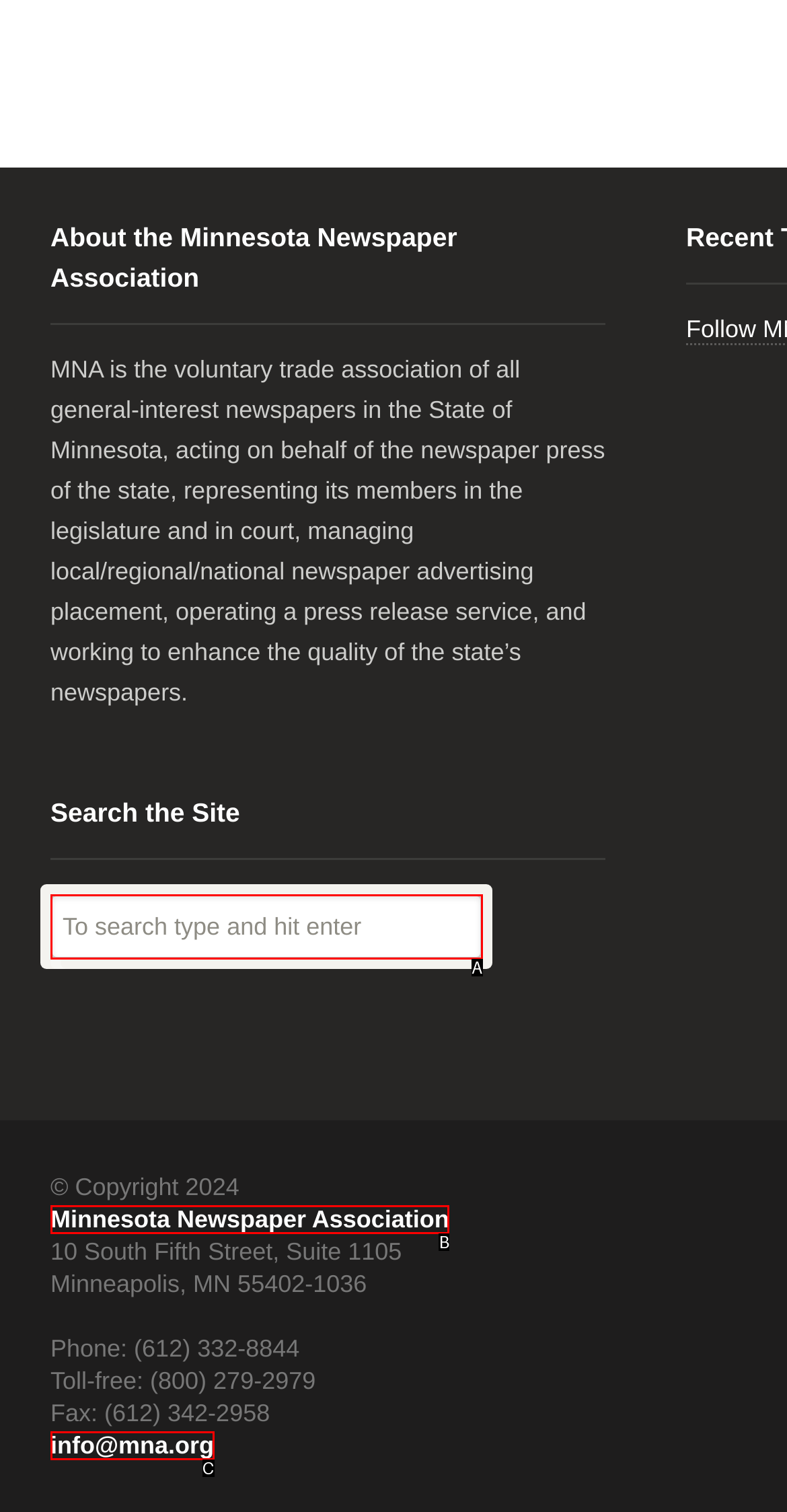Tell me the letter of the option that corresponds to the description: info@mna.org
Answer using the letter from the given choices directly.

C